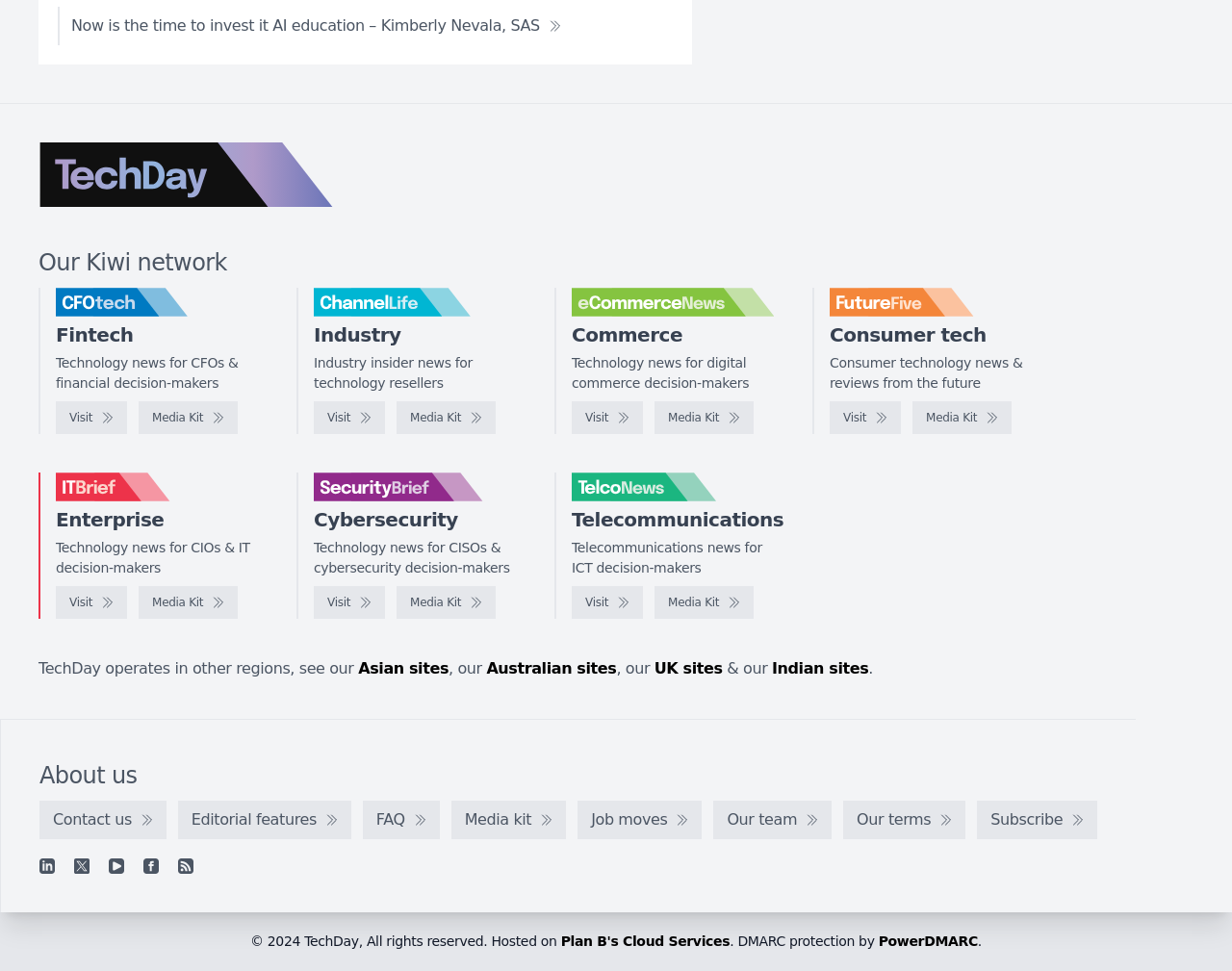What is the category of news for CFOtech?
Can you provide an in-depth and detailed response to the question?

I looked at the text next to the CFOtech logo, and it says 'Fintech', which is the category of news that CFOtech covers.